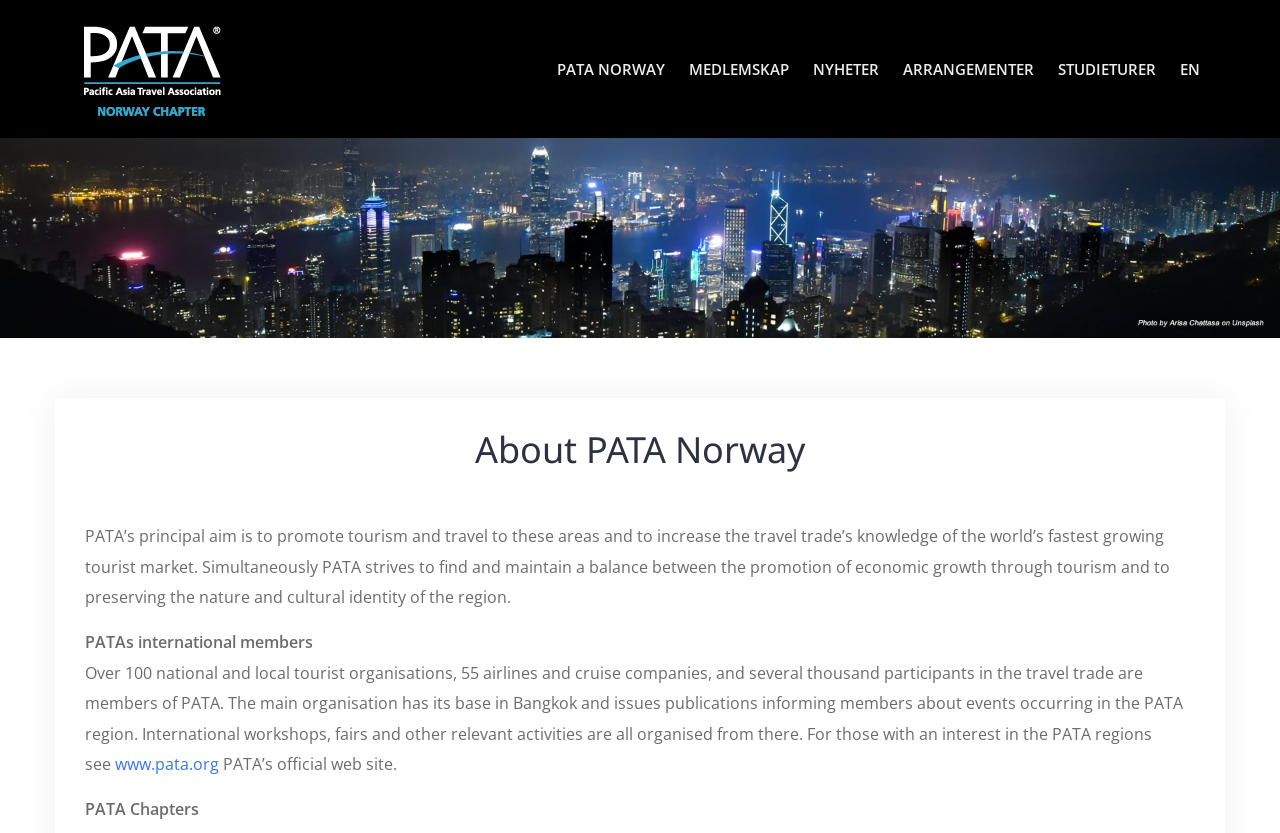Please find and report the primary heading text from the webpage.

About PATA Norway